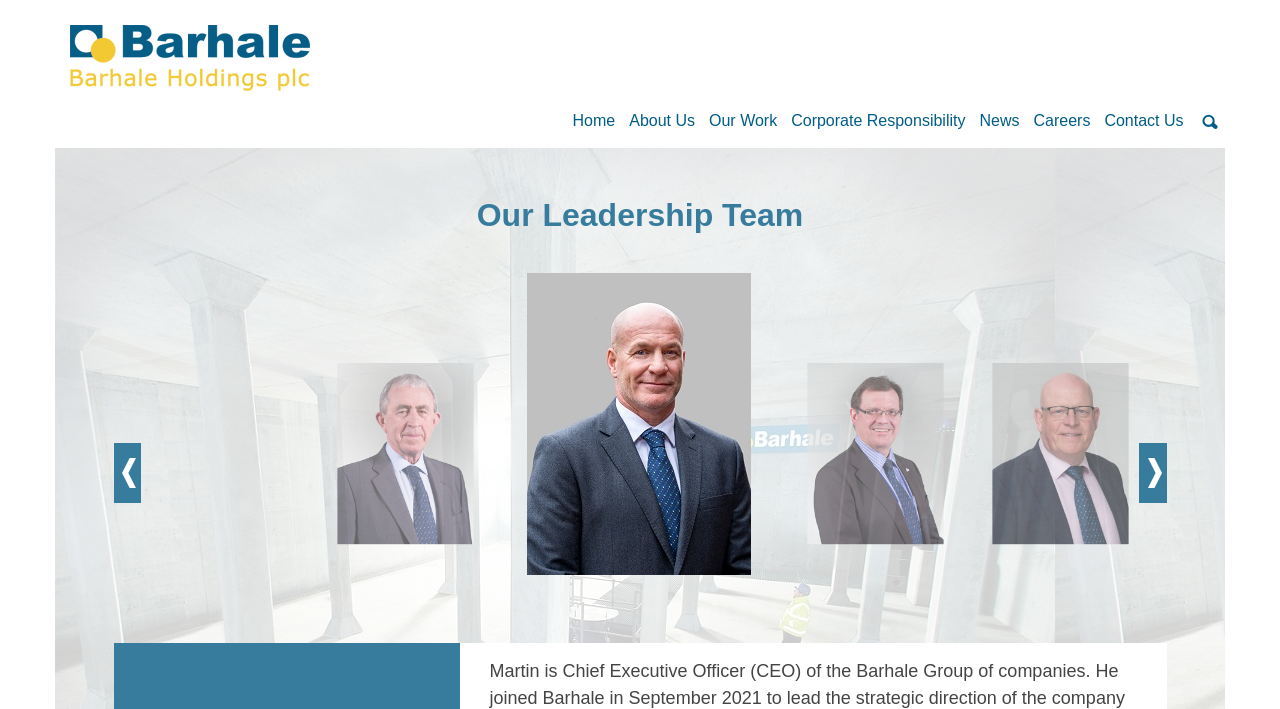Determine the bounding box coordinates of the clickable region to execute the instruction: "Read President's Message". The coordinates should be four float numbers between 0 and 1, denoted as [left, top, right, bottom].

None